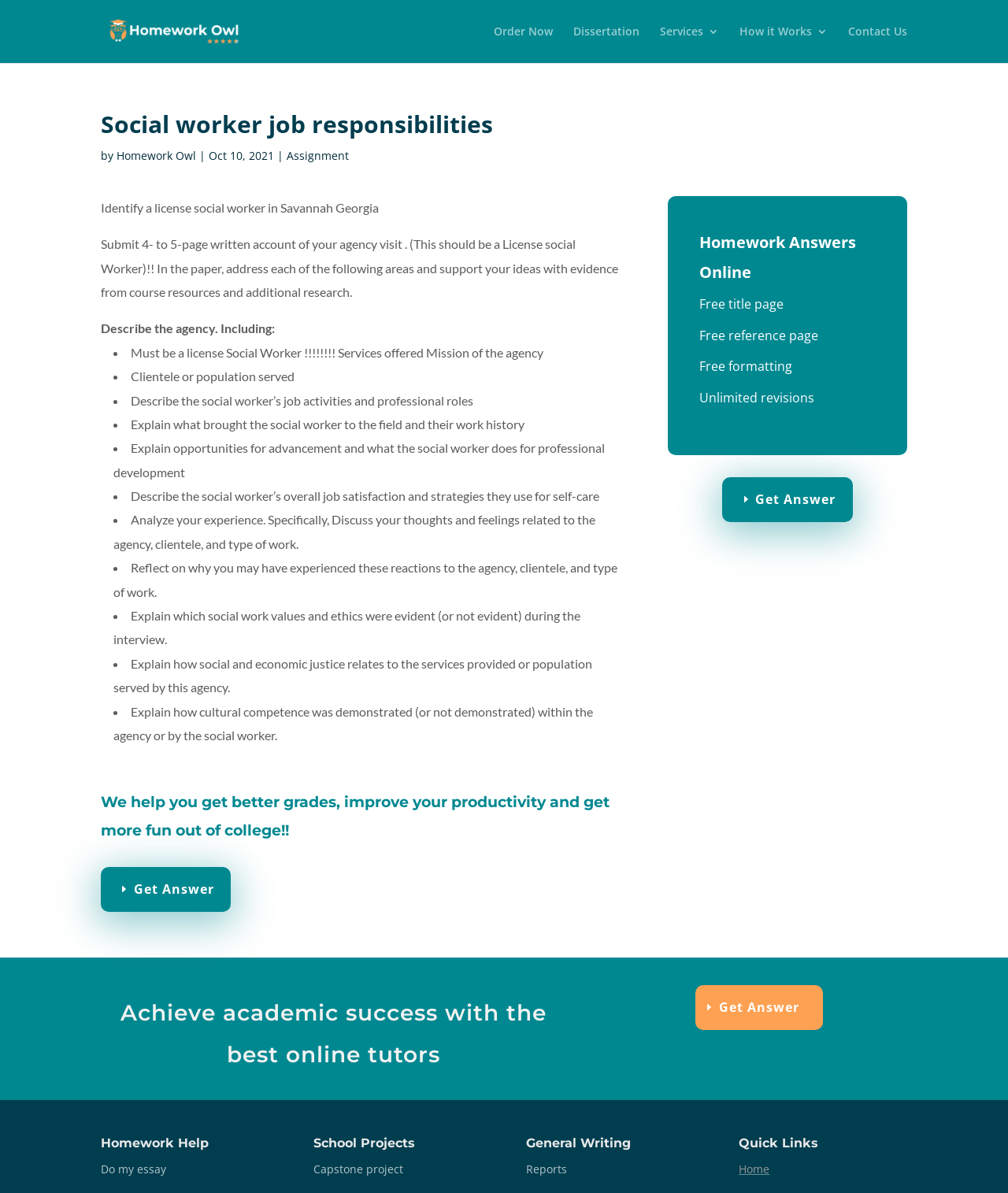What is the purpose of the website?
Craft a detailed and extensive response to the question.

The website appears to be an online tutoring platform that helps students with their homework and assignments, as evident from the various services and resources offered on the webpage, including 'Get Answer' links and a list of topics such as 'Do my essay', 'Capstone project', and 'Reports'.